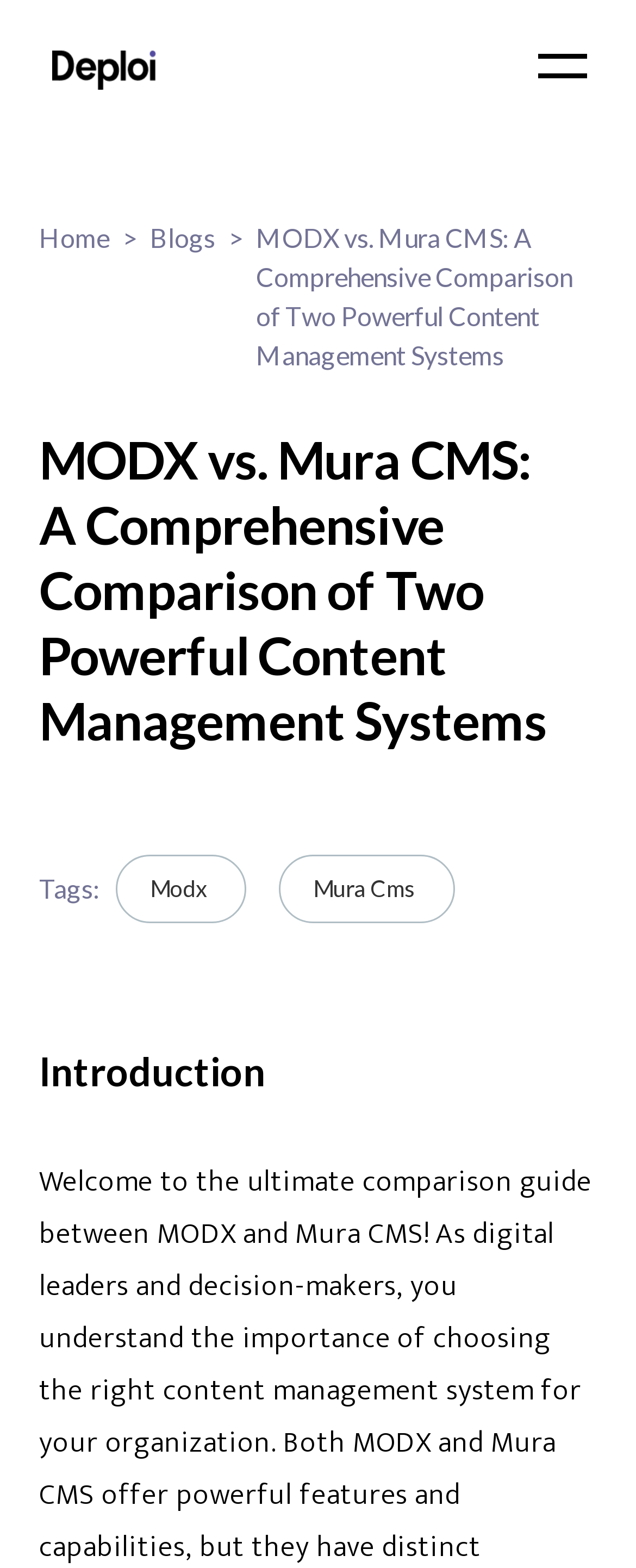Give a detailed account of the webpage.

The webpage is a comprehensive comparison guide between MODX and Mura CMS, two powerful content management systems. At the top, there are six navigation links: "Services", "Pricing", "Projects", "About", "Blog", and "Contact", aligned horizontally across the page. Below these links, there is a logo image on the left, accompanied by a "Home" link and a ">" symbol. On the right side, there are two more links: "Blogs" and a heading that displays the title of the webpage.

The main content of the webpage starts with a large heading that repeats the title. Below this heading, there is a section with a "Tags:" label, followed by two links: "modx" and "mura cms". Each of these links has a corresponding text label: "Modx" and "Mura Cms", respectively.

Further down the page, there is a heading titled "Introduction", which likely marks the beginning of the comparison guide's content. There is also a small image on the top-right corner of the page, but its purpose is unclear. Overall, the webpage appears to be well-organized and easy to navigate, with clear headings and concise text.